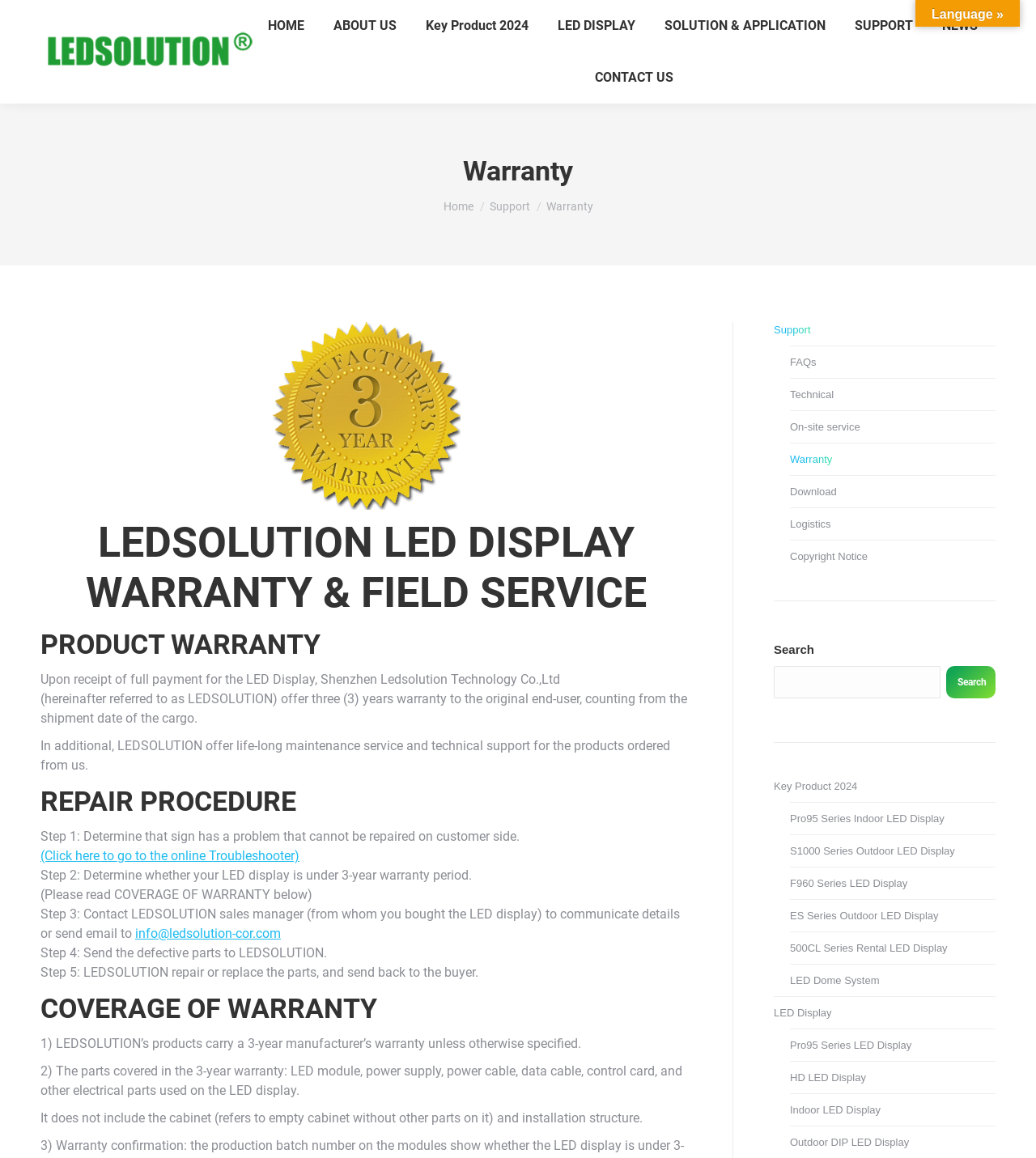Identify the bounding box coordinates of the area you need to click to perform the following instruction: "Search for something".

[0.747, 0.575, 0.908, 0.603]